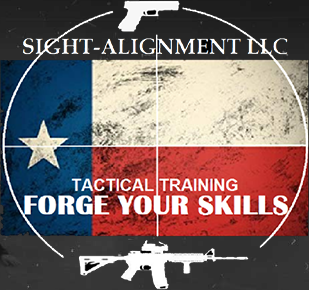Offer a comprehensive description of the image.

The image features a striking graphic from Sight-Alignment LLC, showcasing a backdrop that resembles the Texas state flag with its bold blue, white, and red colors. At the top of the image, the company name "SIGHT-ALIGNMENT LLC" is prominently displayed, emphasizing its branding in the field of tactical training. Centrally located in the image, the phrase "TACTICAL TRAINING" draws attention, underscoring the focus of the organization on developing essential skills. Below that, the slogan "FORGE YOUR SKILLS" encourages prospective trainees to refine their abilities and expertise. The entire design is encircled by a crosshair graphic, enhancing its tactical theme and complementing the image of a firearm positioned at the bottom, signaling a commitment to instructive excellence in close quarter combat and related training techniques.